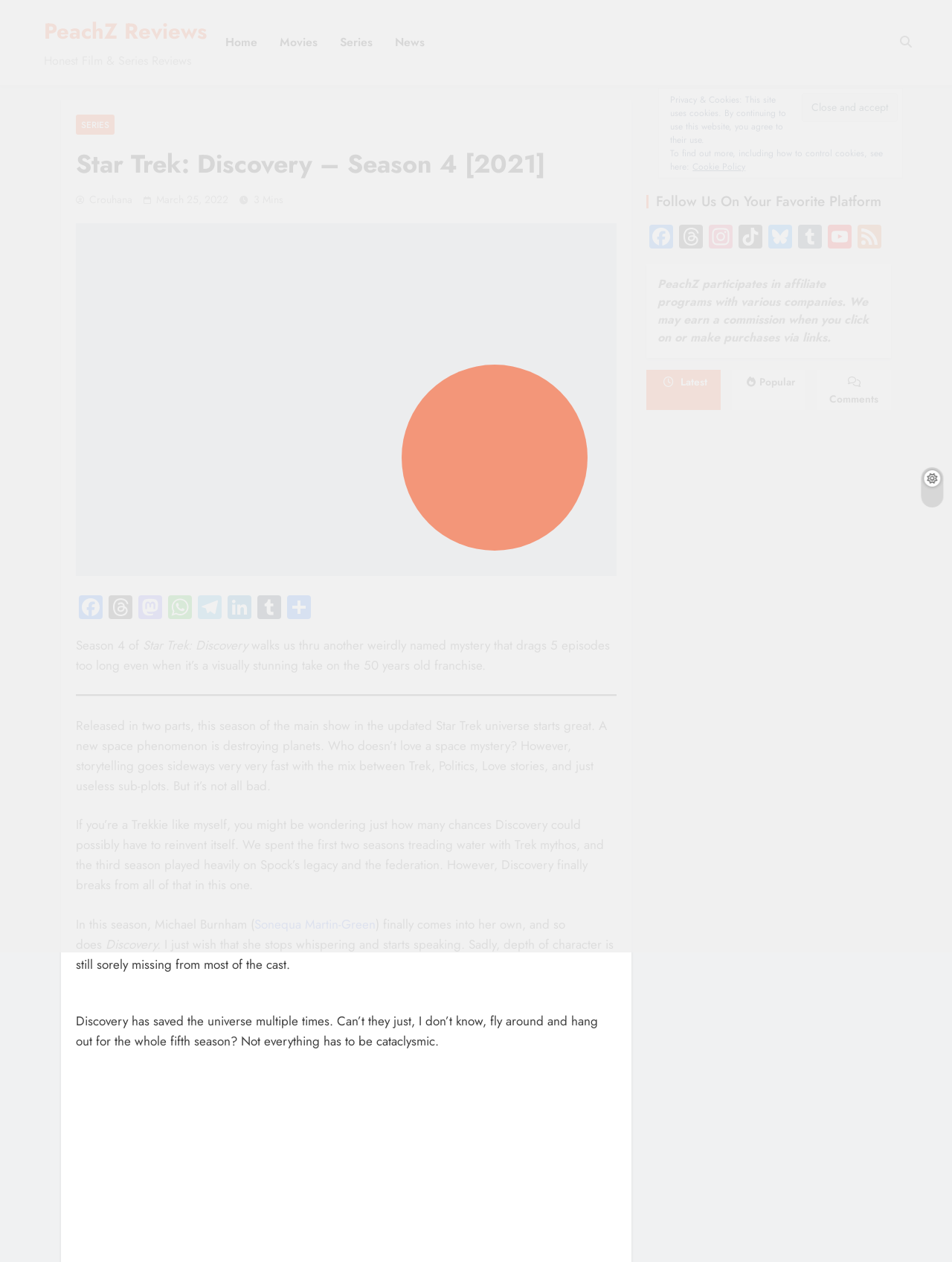Explain the webpage in detail, including its primary components.

This webpage is a review of Season 4 of Star Trek: Discovery. At the top, there is a header section with links to the website's home page, movies, series, and news sections. Below this, there is a button with a search icon and a section with social media links.

The main content of the page is a review of Star Trek: Discovery Season 4. The review is divided into several paragraphs, with a heading that reads "Star Trek: Discovery – Season 4 [2021]" and a subheading that summarizes the season. There is also an image of the show's poster.

The review discusses the season's storyline, praising its visually stunning take on the franchise but criticizing its slow pace and unnecessary subplots. The reviewer also mentions the character development, particularly Michael Burnham's growth.

Below the review, there is a separator line, followed by more articles and reviews of other TV shows and movies. These articles are arranged in a grid layout, with each article featuring an image, a heading, and a brief summary. The articles are categorized by type, with links to "Latest", "Popular", and "Comments" sections.

At the bottom of the page, there is a section with links to the website's social media profiles, a privacy and cookies policy notice, and a statement about the website's participation in affiliate programs.